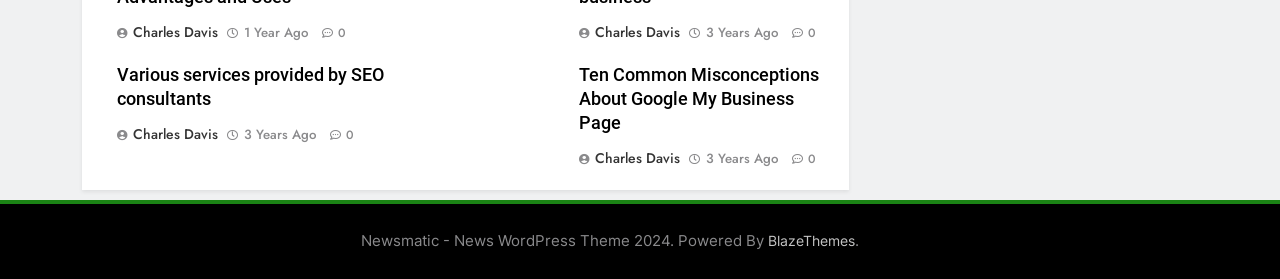Please determine the bounding box coordinates of the element's region to click for the following instruction: "View article about Various services provided by SEO consultants".

[0.091, 0.23, 0.356, 0.401]